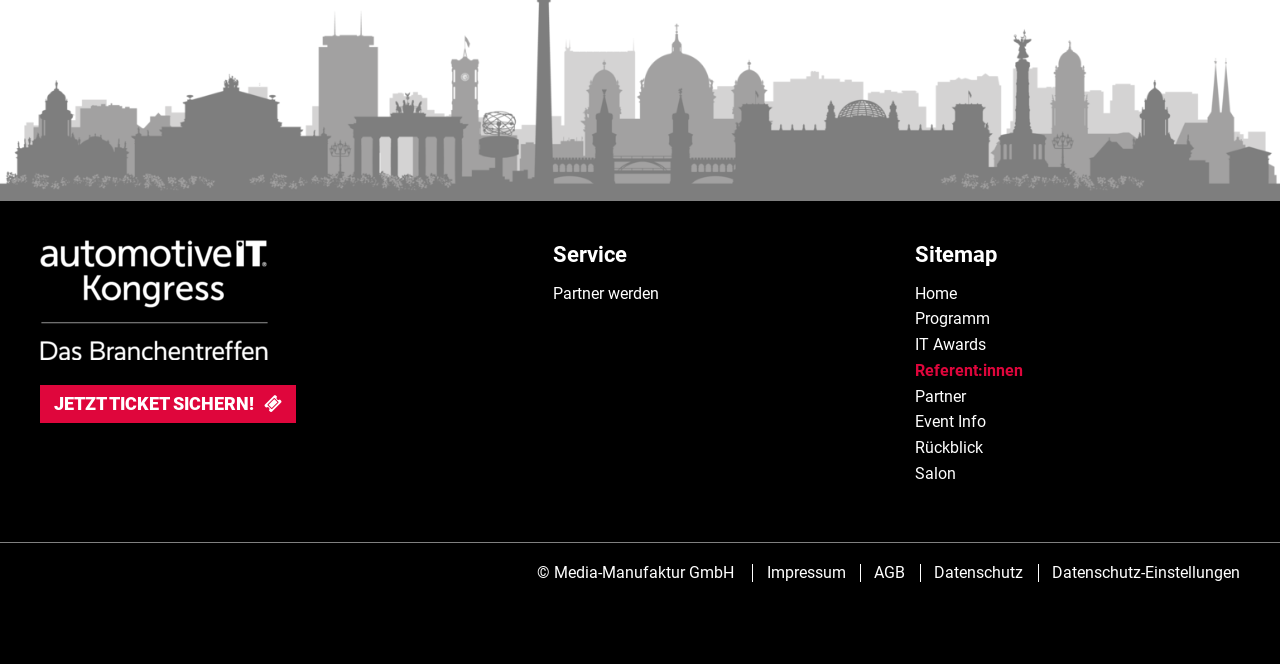Show the bounding box coordinates of the region that should be clicked to follow the instruction: "Click on the EASTIN link."

None